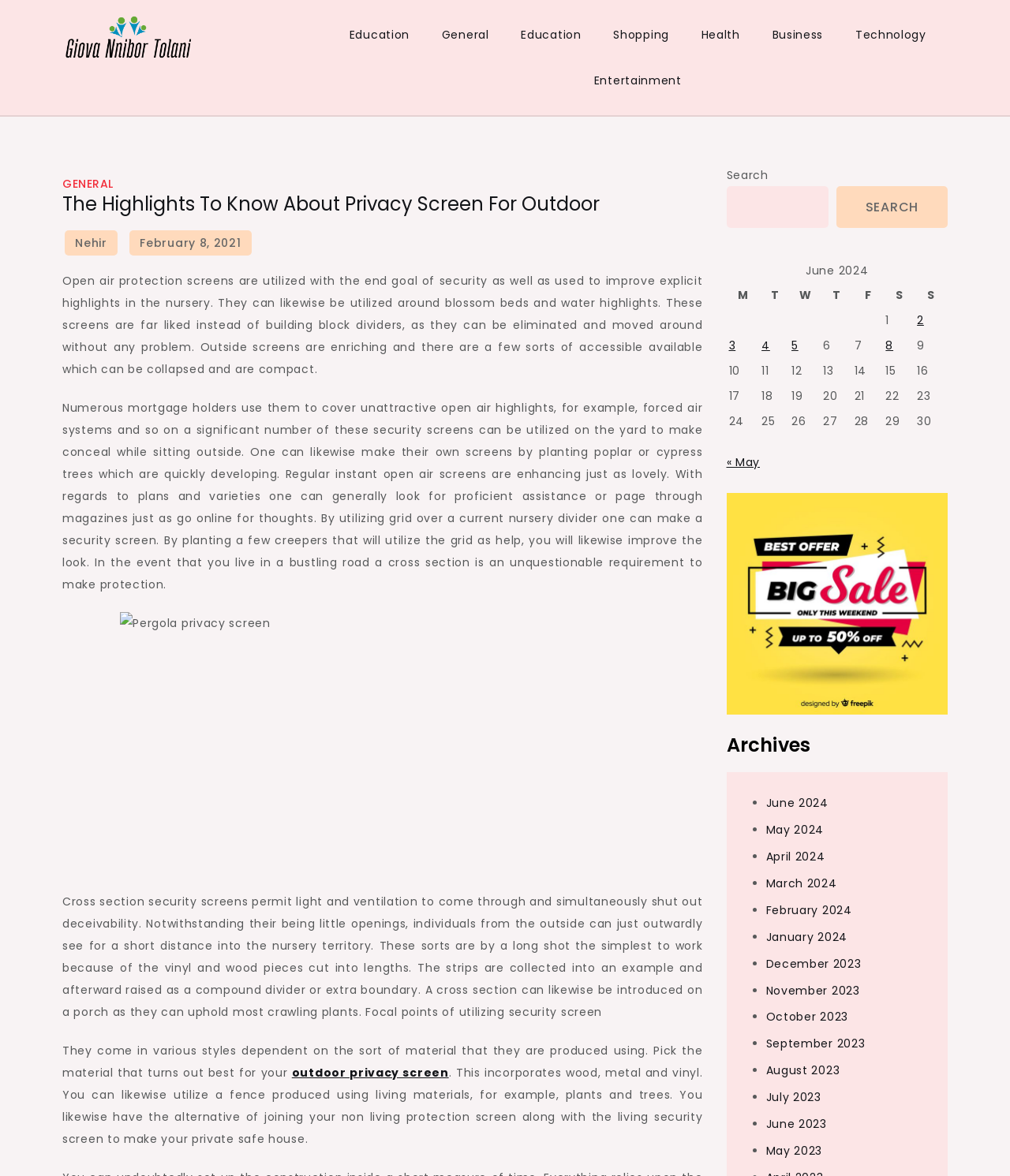Please identify the bounding box coordinates of the element's region that needs to be clicked to fulfill the following instruction: "Click on the 'outdoor privacy screen' link". The bounding box coordinates should consist of four float numbers between 0 and 1, i.e., [left, top, right, bottom].

[0.289, 0.905, 0.444, 0.919]